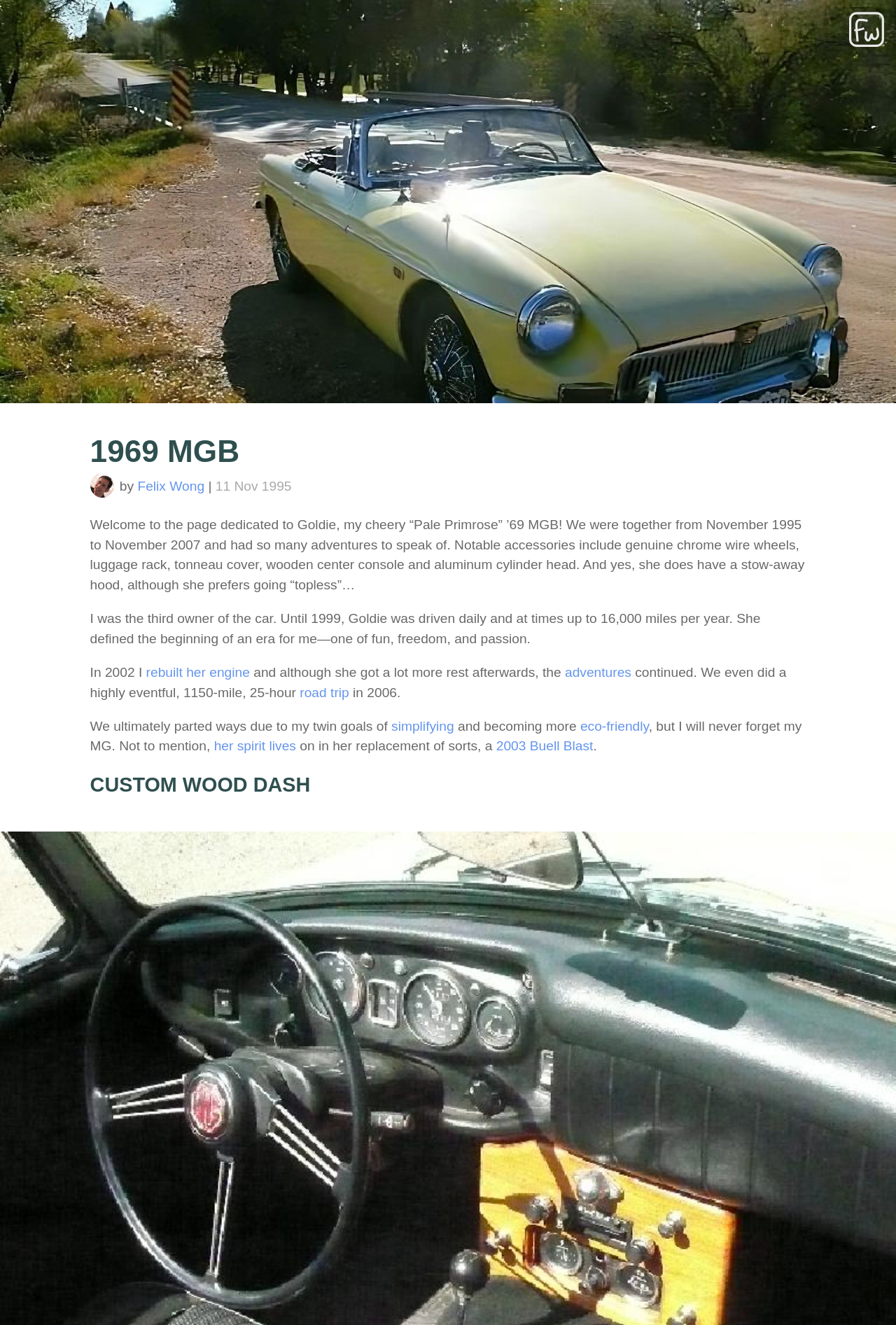Locate the bounding box coordinates of the element that should be clicked to fulfill the instruction: "Read the 'Greatest Epics' page".

[0.963, 0.146, 0.984, 0.171]